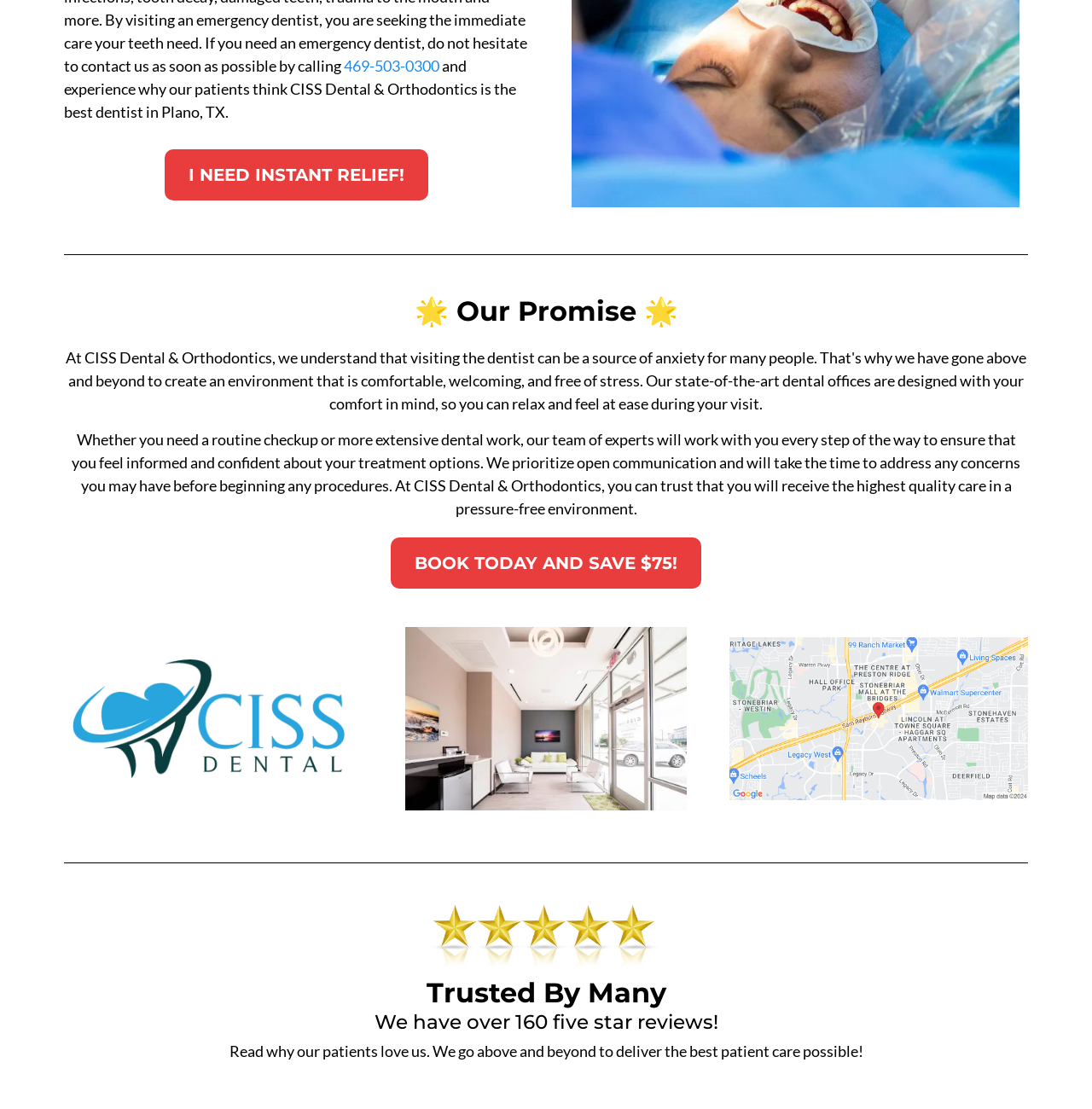Please provide the bounding box coordinates in the format (top-left x, top-left y, bottom-right x, bottom-right y). Remember, all values are floating point numbers between 0 and 1. What is the bounding box coordinate of the region described as: 469-503-0300

[0.315, 0.051, 0.402, 0.068]